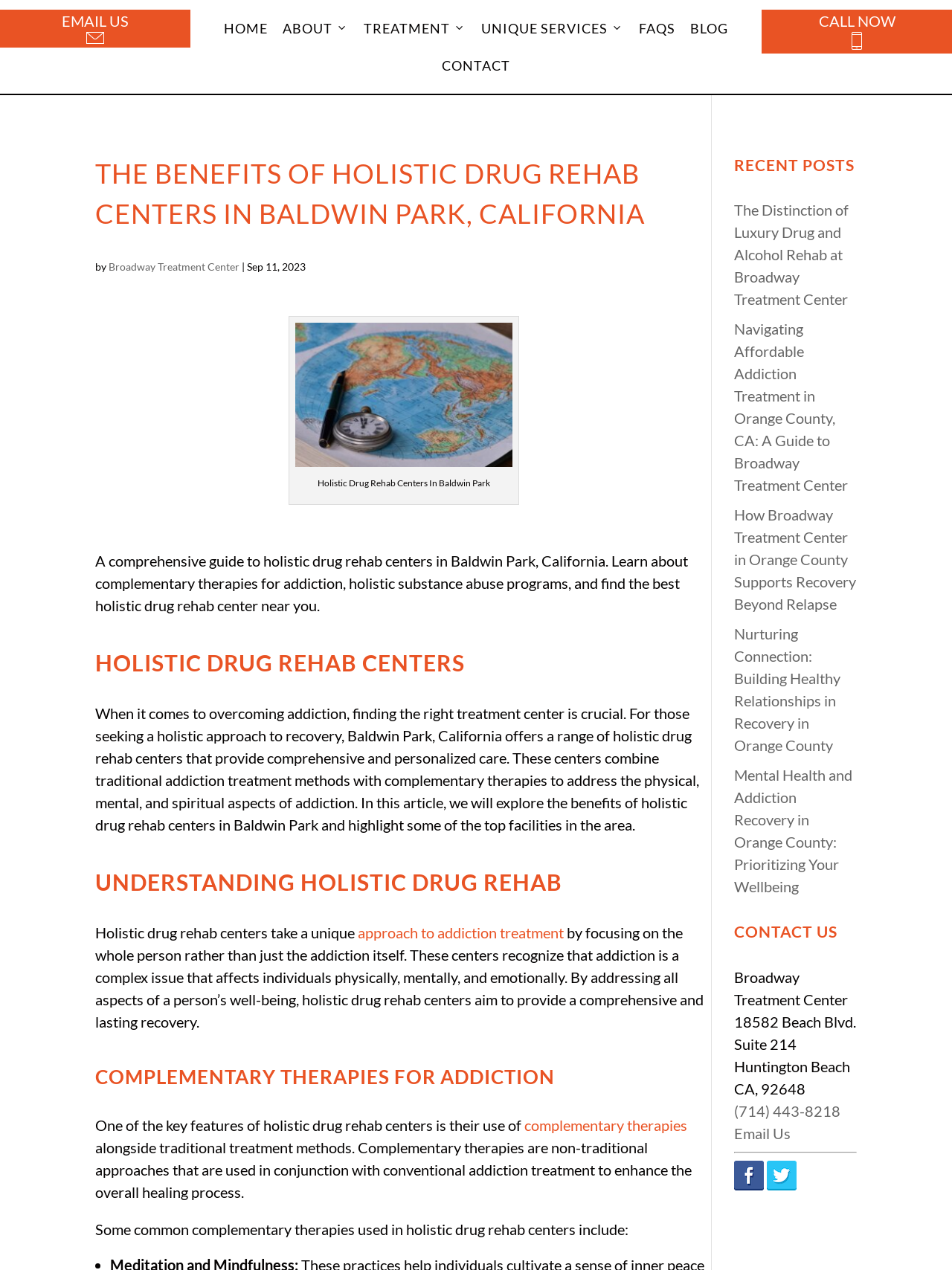Identify the bounding box of the HTML element described here: "Broadway Treatment Center". Provide the coordinates as four float numbers between 0 and 1: [left, top, right, bottom].

[0.114, 0.205, 0.252, 0.215]